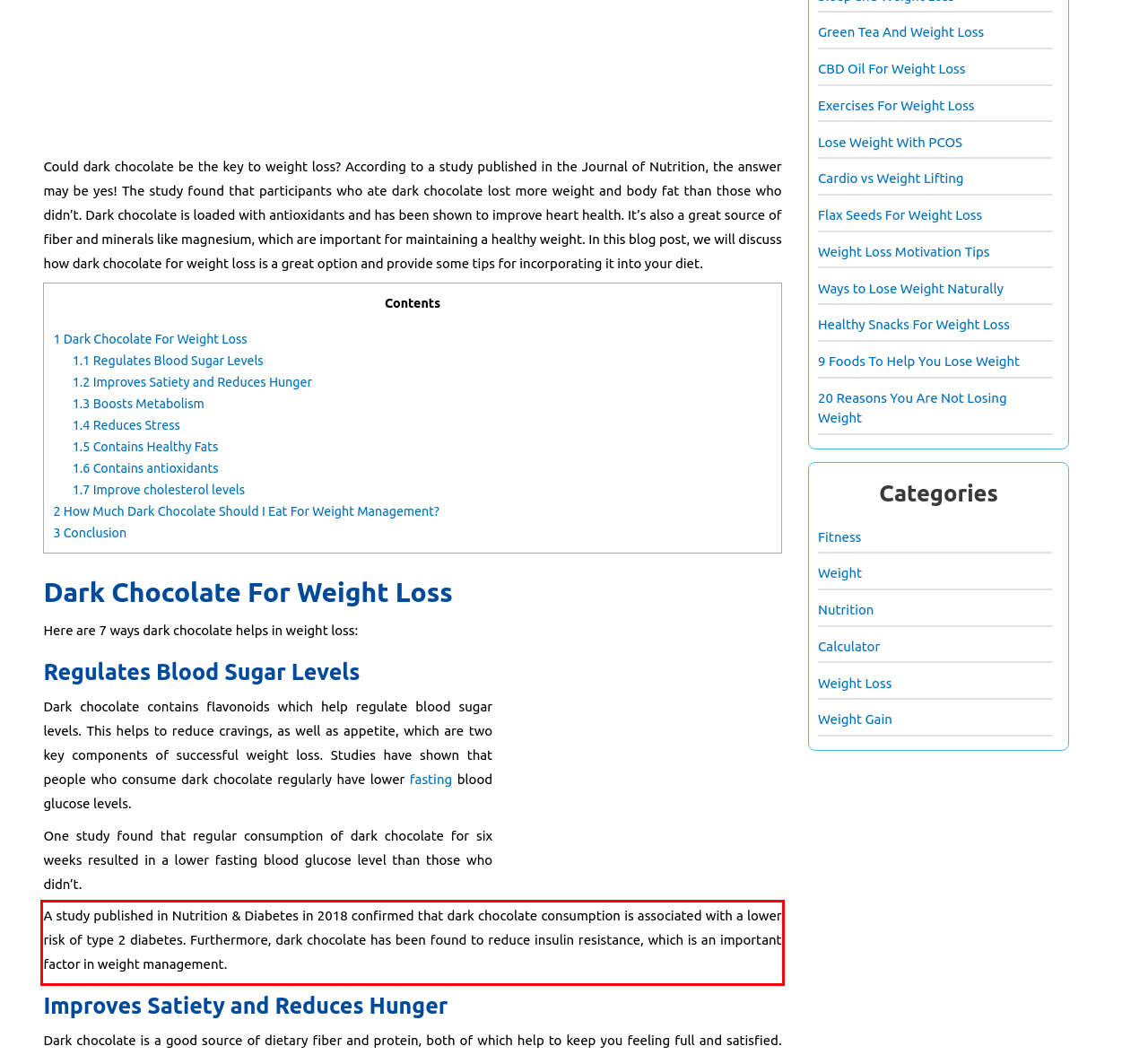You have a screenshot of a webpage with a red bounding box. Identify and extract the text content located inside the red bounding box.

A study published in Nutrition & Diabetes in 2018 confirmed that dark chocolate consumption is associated with a lower risk of type 2 diabetes. Furthermore, dark chocolate has been found to reduce insulin resistance, which is an important factor in weight management.